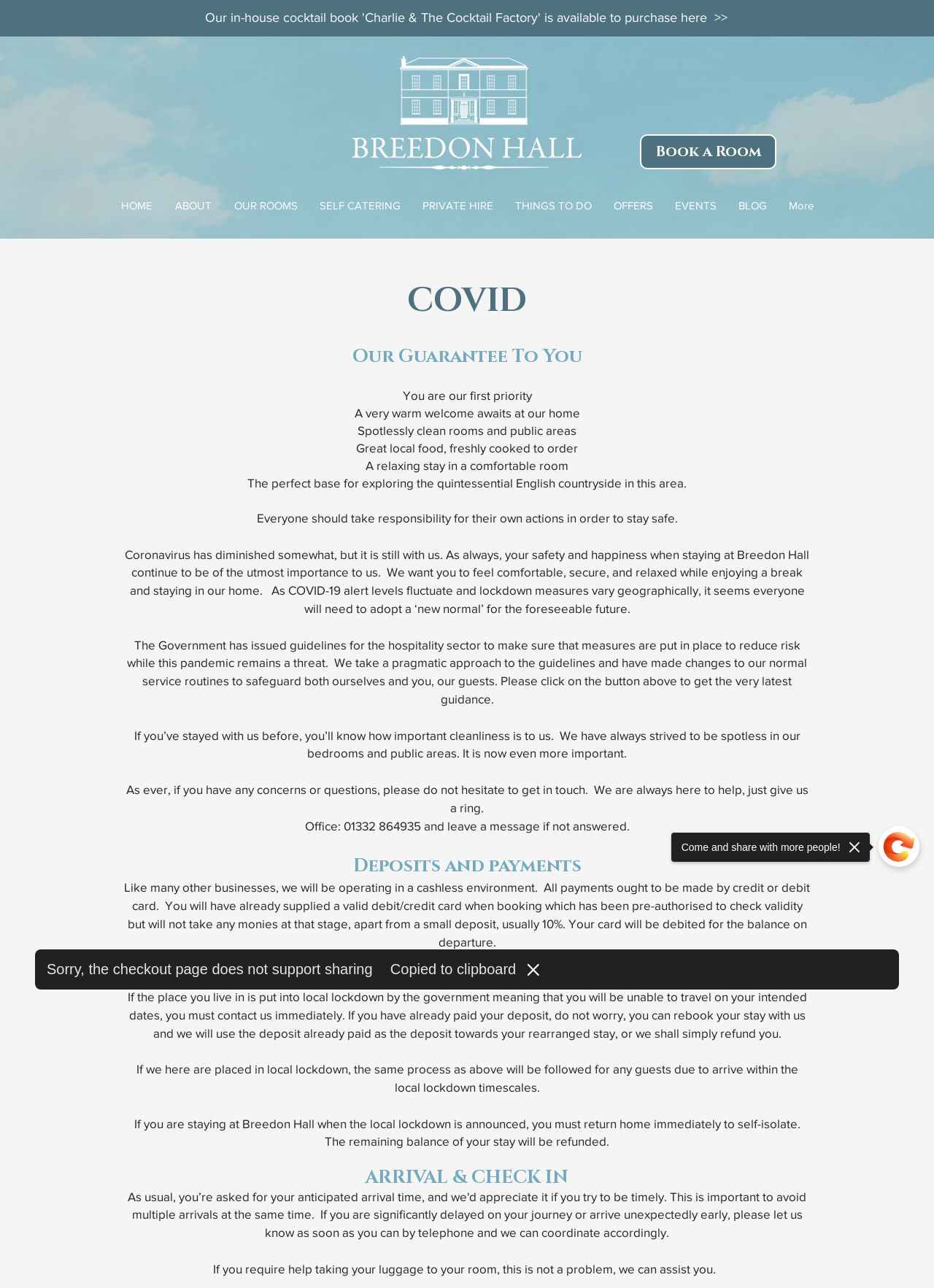How can guests pay for their stay?
Can you offer a detailed and complete answer to this question?

The webpage states 'Like many other businesses, we will be operating in a cashless environment. All payments ought to be made by credit or debit card.' which implies that guests can only pay for their stay using credit or debit cards.